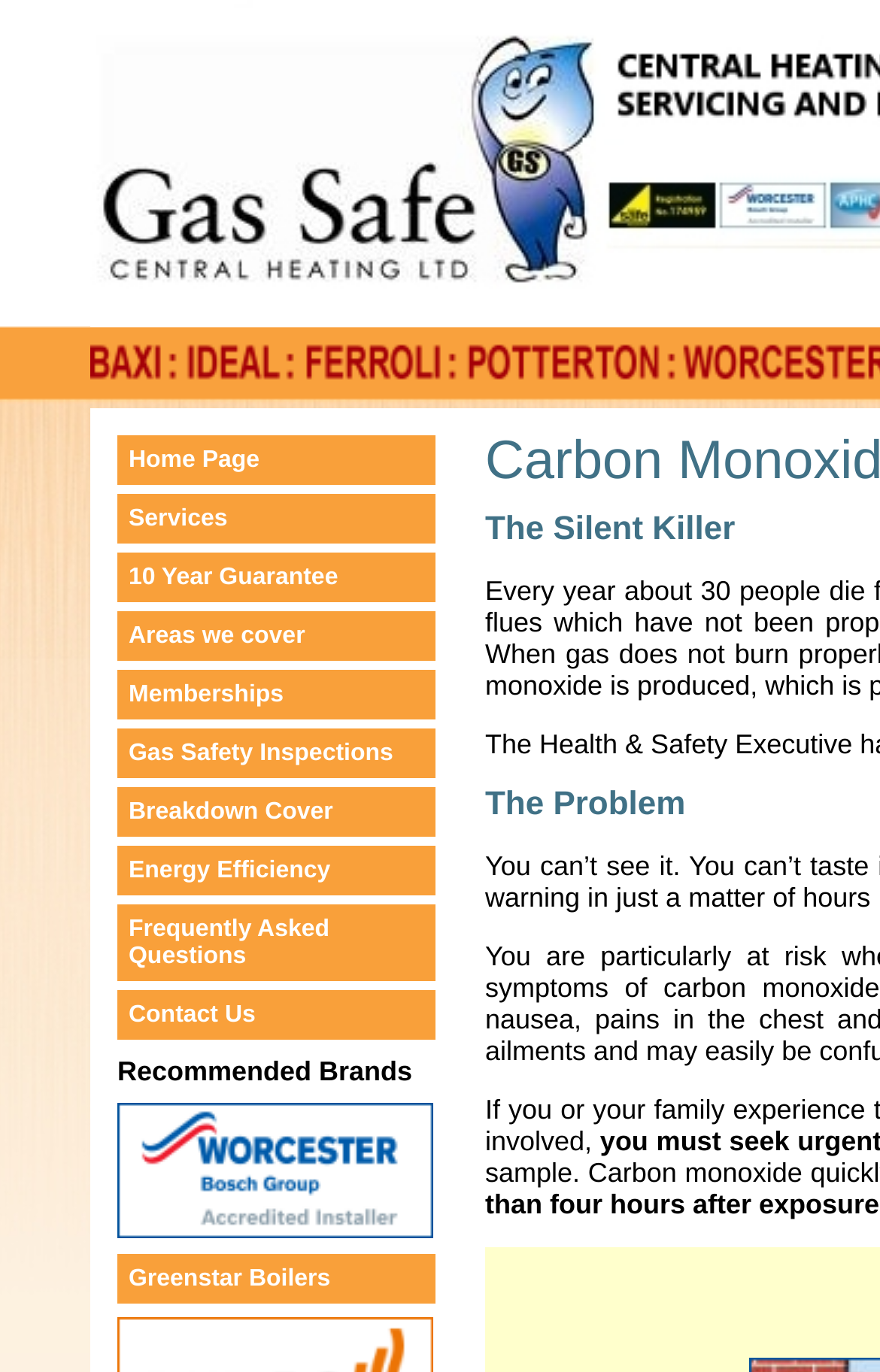Explain the webpage's layout and main content in detail.

The webpage is about carbon monoxide poisoning caused by gas appliances and flues that have not been properly installed or maintained. At the top, there is a header section with a title "Carbon Monoxide the Silent Killer". Below the title, there is a navigation menu with 11 links, including "Home Page", "Services", "10 Year Guarantee", and others, which are aligned horizontally and take up about a quarter of the page's height.

Below the navigation menu, there are three sections, each taking up about a quarter of the page's height. The first section has a header "Recommended Brands". The second section has a link to "Worcester Bosch" with an accompanying image of the brand's logo, positioned to the right of the link. The third section has a link to "Greenstar Boilers". These sections are stacked vertically, with each section taking up a significant portion of the page's height.